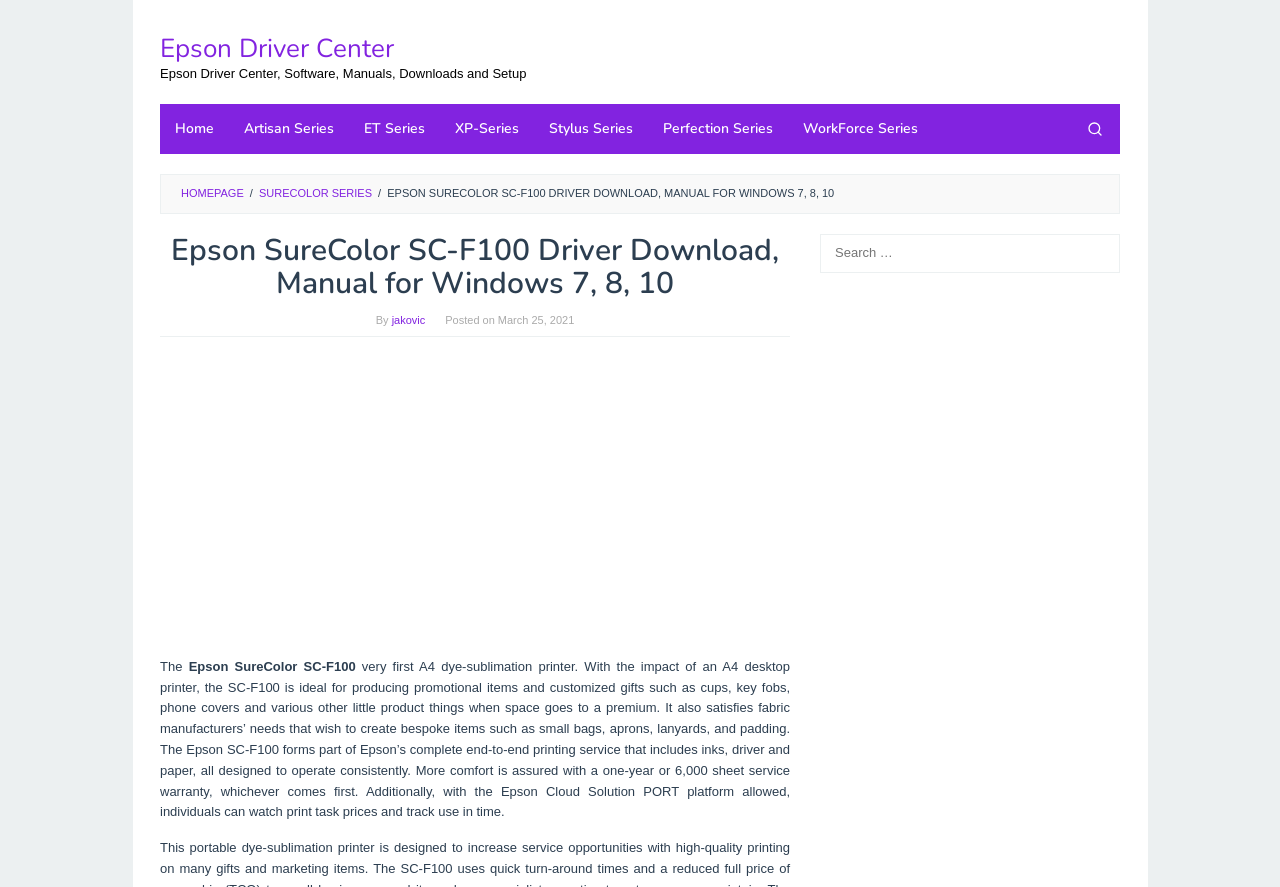Please provide the bounding box coordinates for the element that needs to be clicked to perform the instruction: "Search for products". The coordinates must consist of four float numbers between 0 and 1, formatted as [left, top, right, bottom].

[0.836, 0.118, 0.875, 0.174]